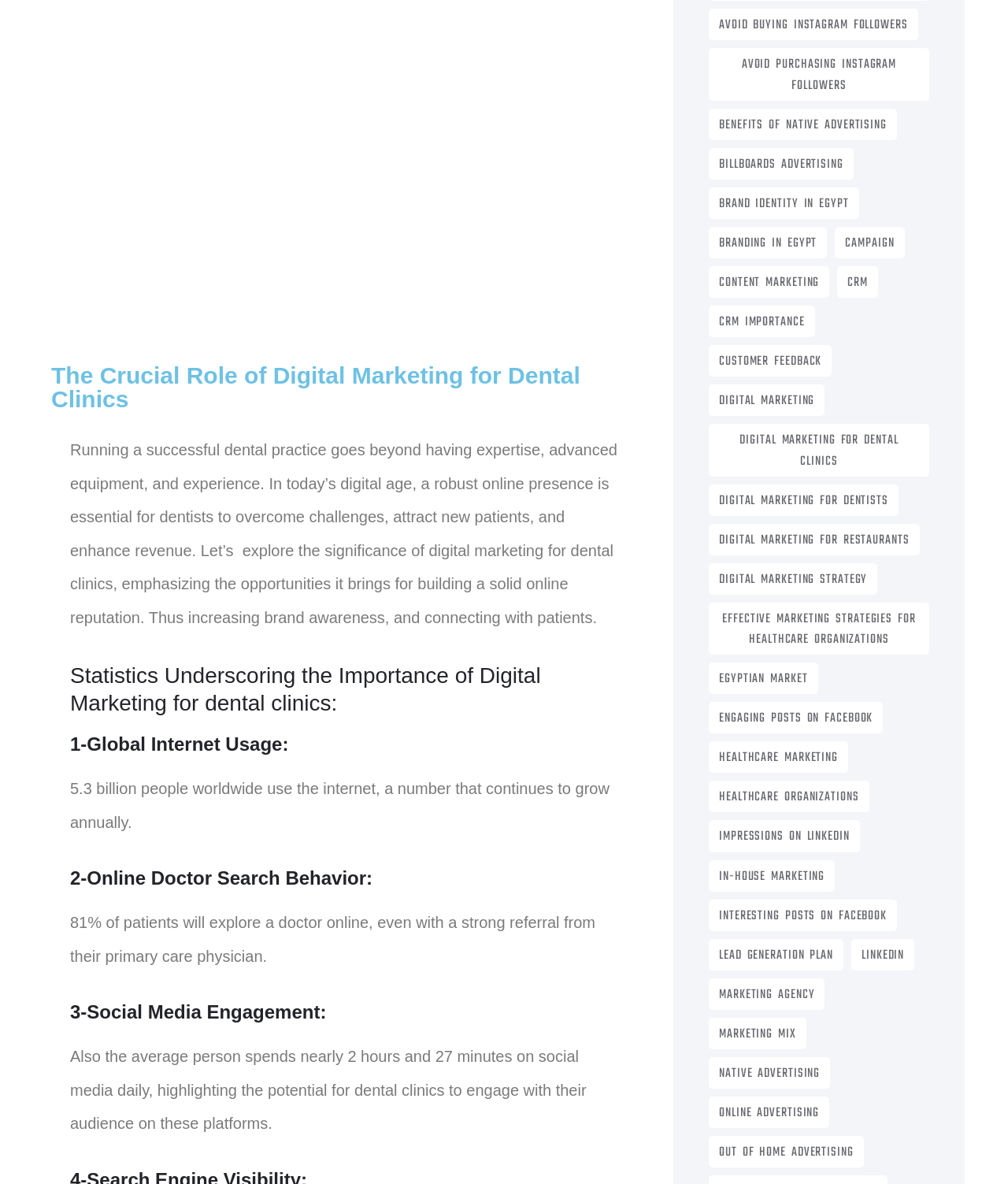Using the provided element description "Digital Marketing Strategy", determine the bounding box coordinates of the UI element.

[0.703, 0.476, 0.871, 0.502]